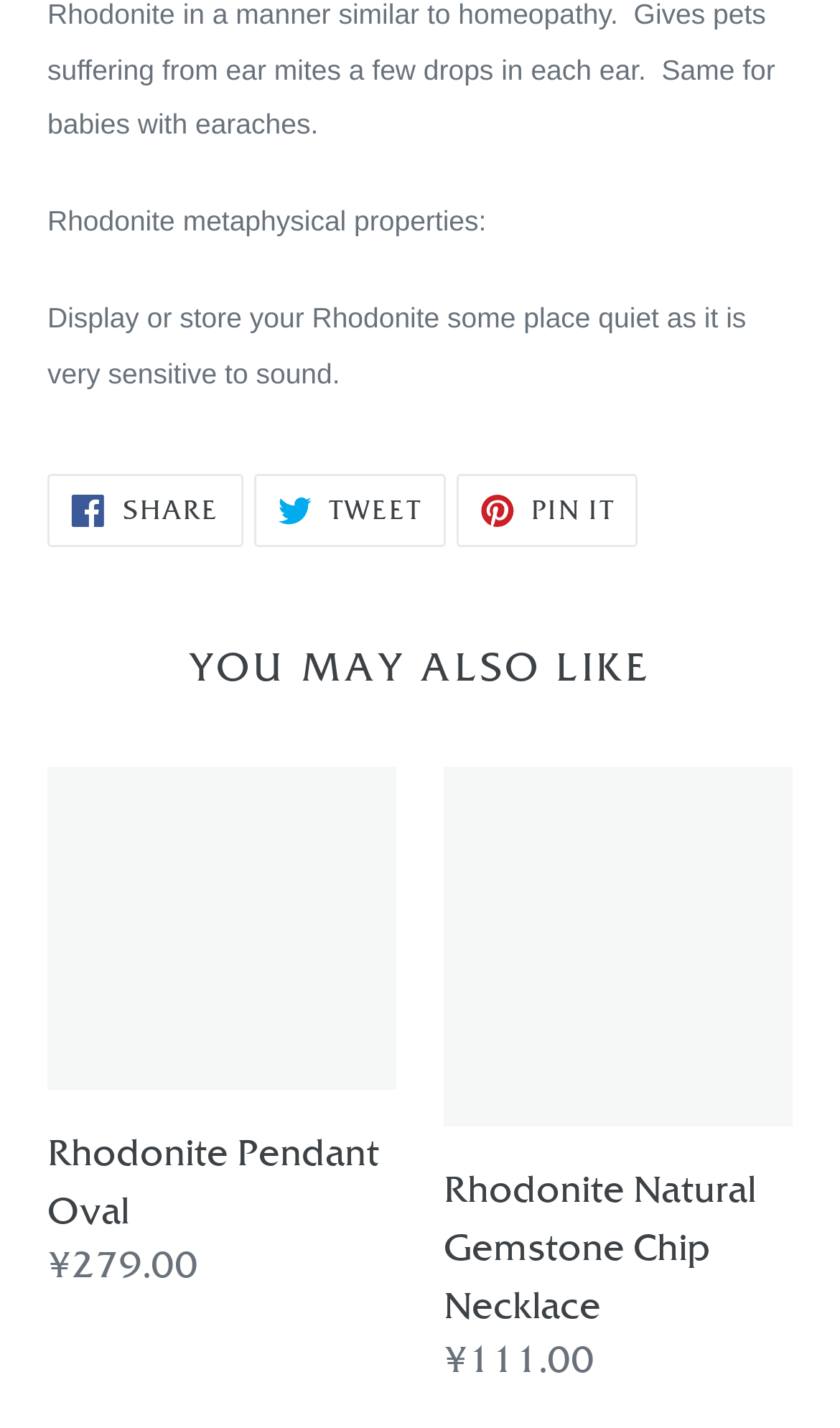By analyzing the image, answer the following question with a detailed response: What is the purpose of Rhodonite?

The webpage mentions 'Rhodonite metaphysical properties' at the top, indicating that the purpose of Rhodonite is related to its metaphysical properties.